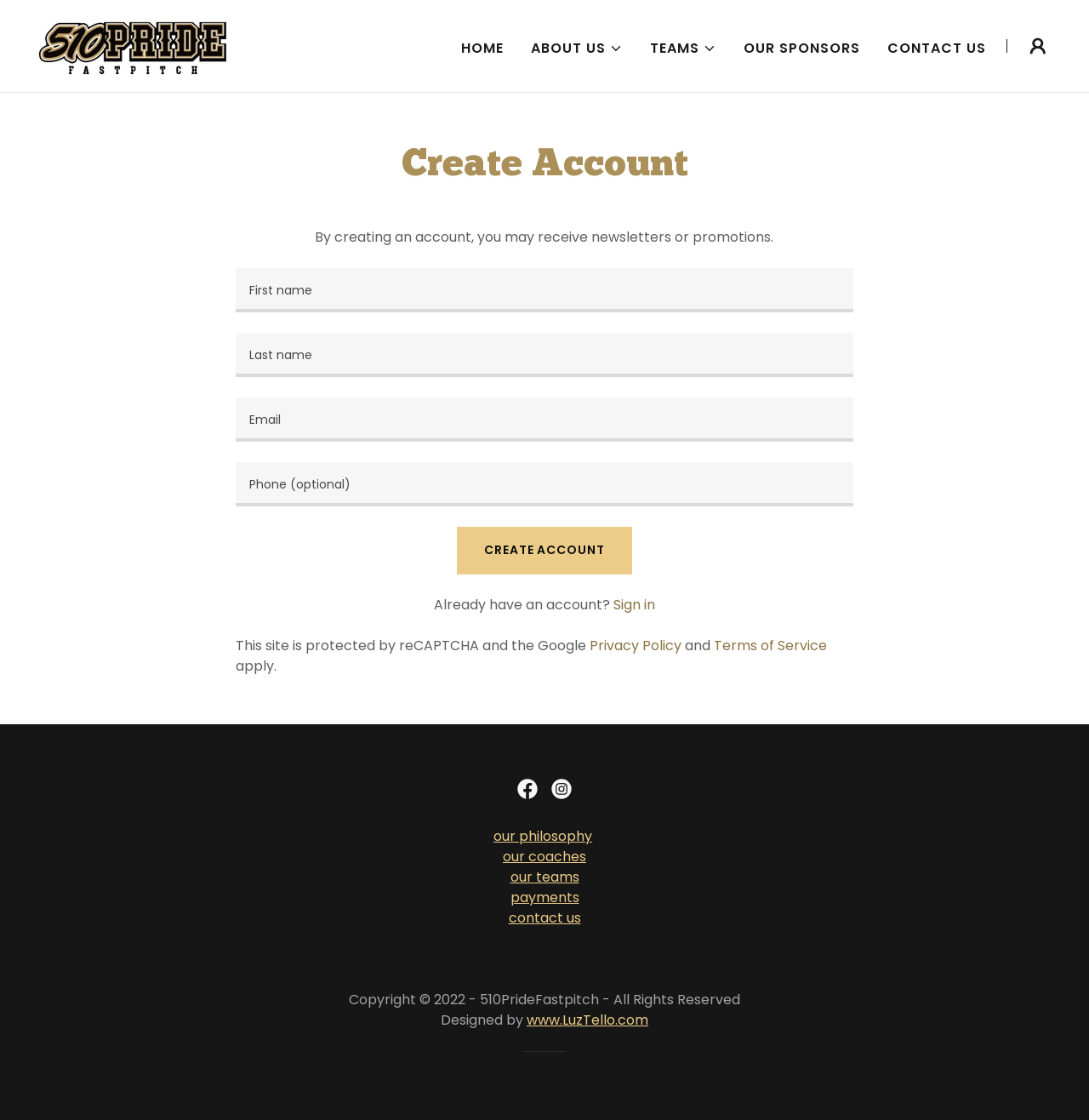Provide your answer in a single word or phrase: 
What is the function of the 'Sign in' link?

To sign in to an existing account